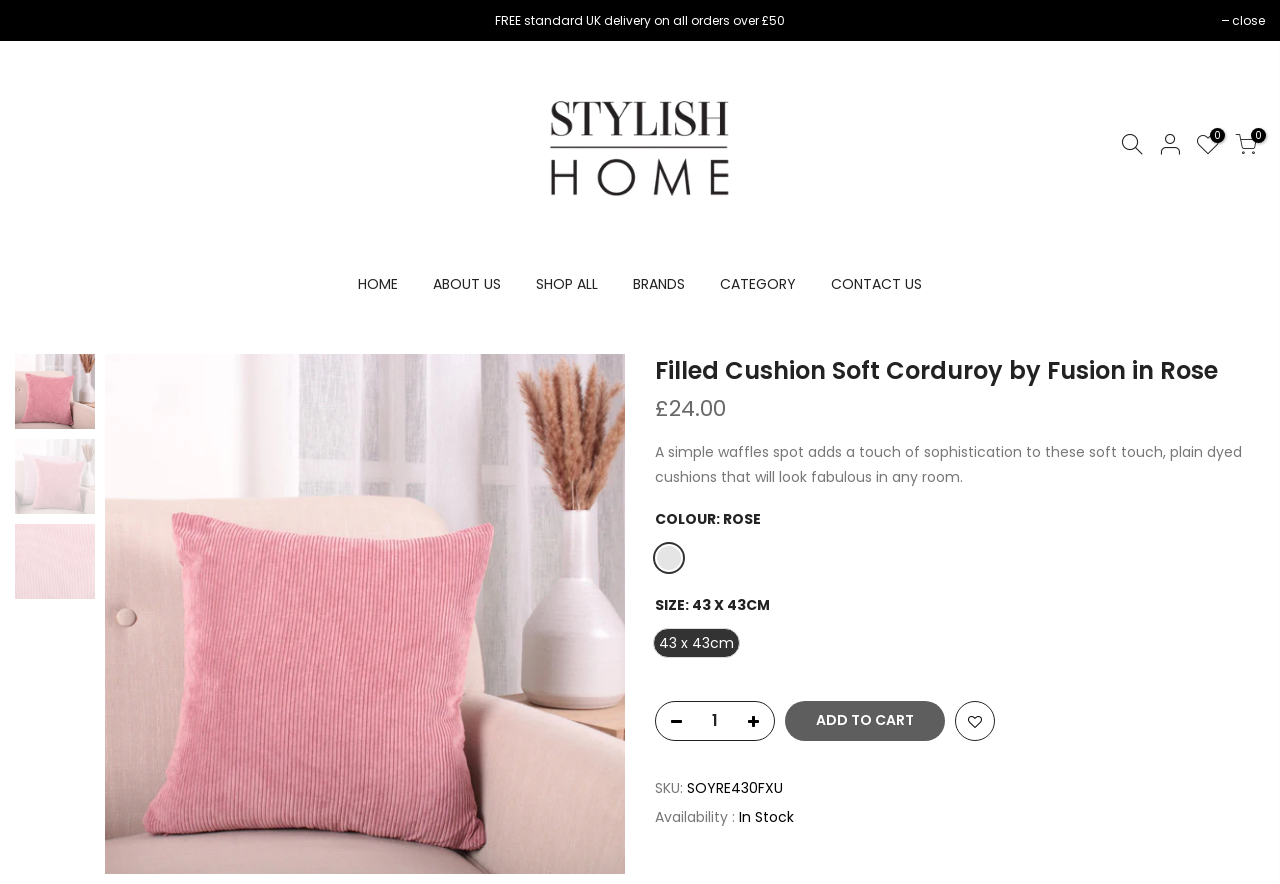Please determine the bounding box coordinates for the element that should be clicked to follow these instructions: "Explore 'Free Italian Exercises'".

None